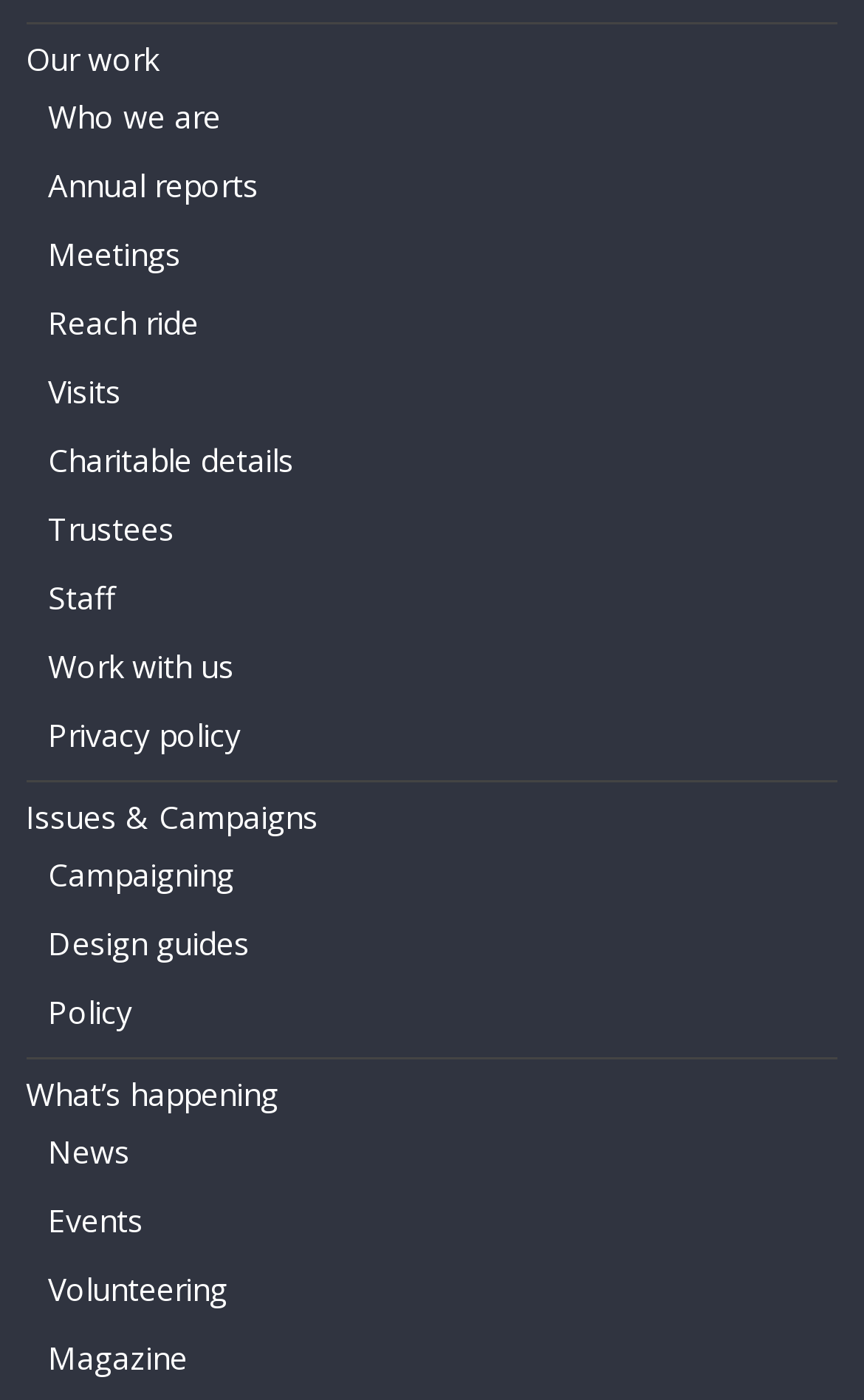Please identify the bounding box coordinates of the area I need to click to accomplish the following instruction: "Learn about charitable details".

[0.056, 0.313, 0.34, 0.343]